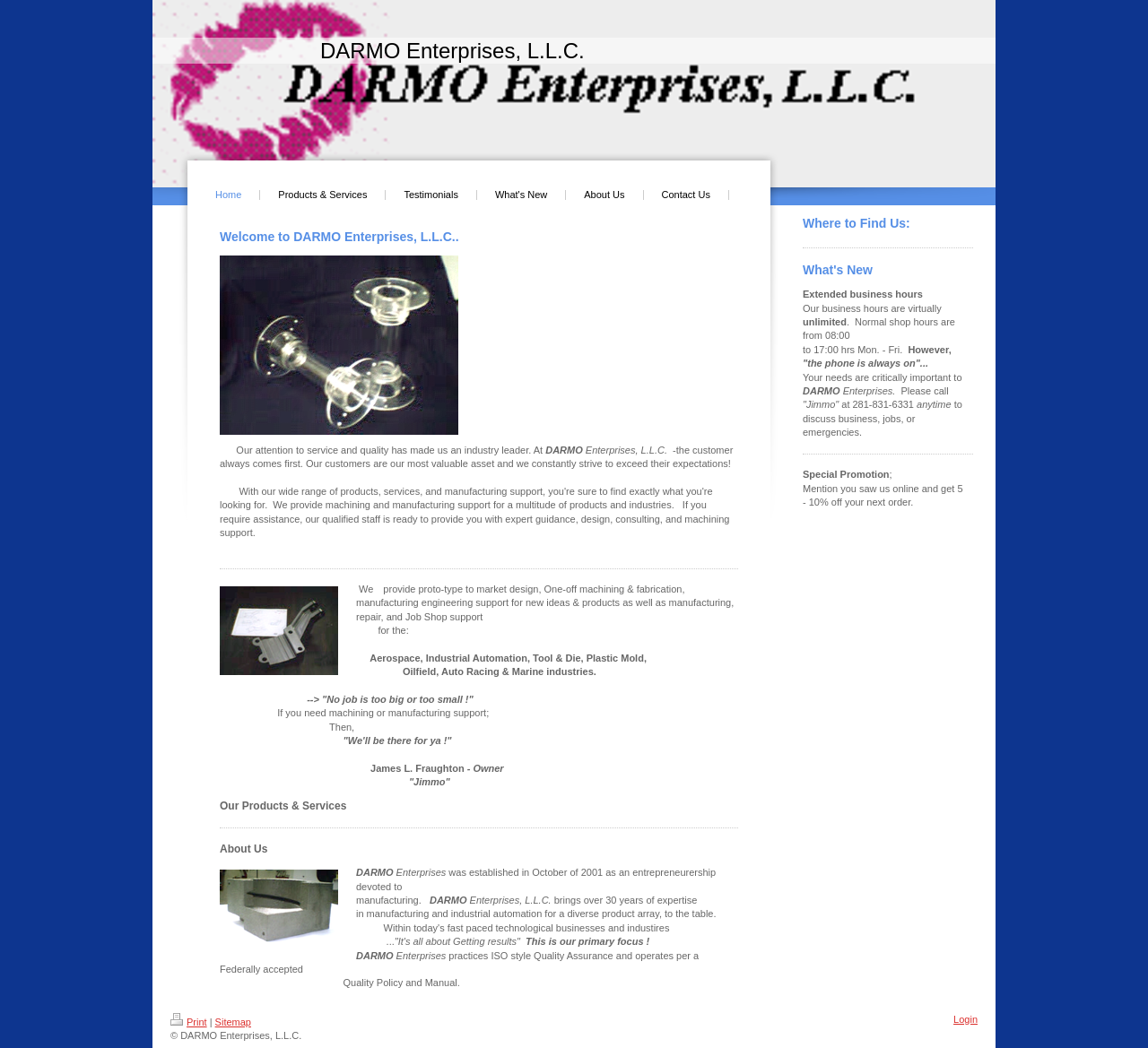What is the name of the company?
We need a detailed and meticulous answer to the question.

The name of the company can be found in the top-left corner of the webpage, where it is written in a larger font size. It is also mentioned in the heading 'Welcome to DARMO Enterprises, L.L.C..'.